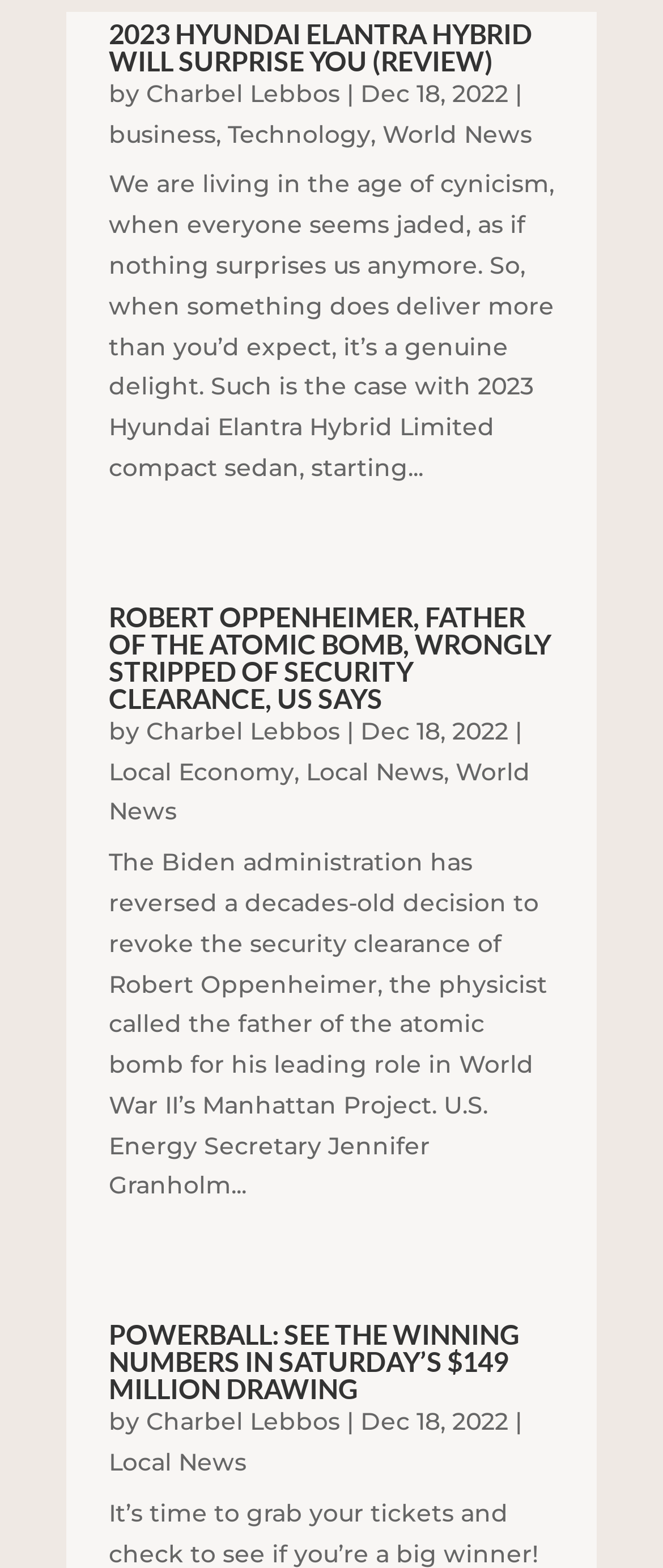Given the webpage screenshot, identify the bounding box of the UI element that matches this description: "World News".

[0.577, 0.075, 0.803, 0.095]